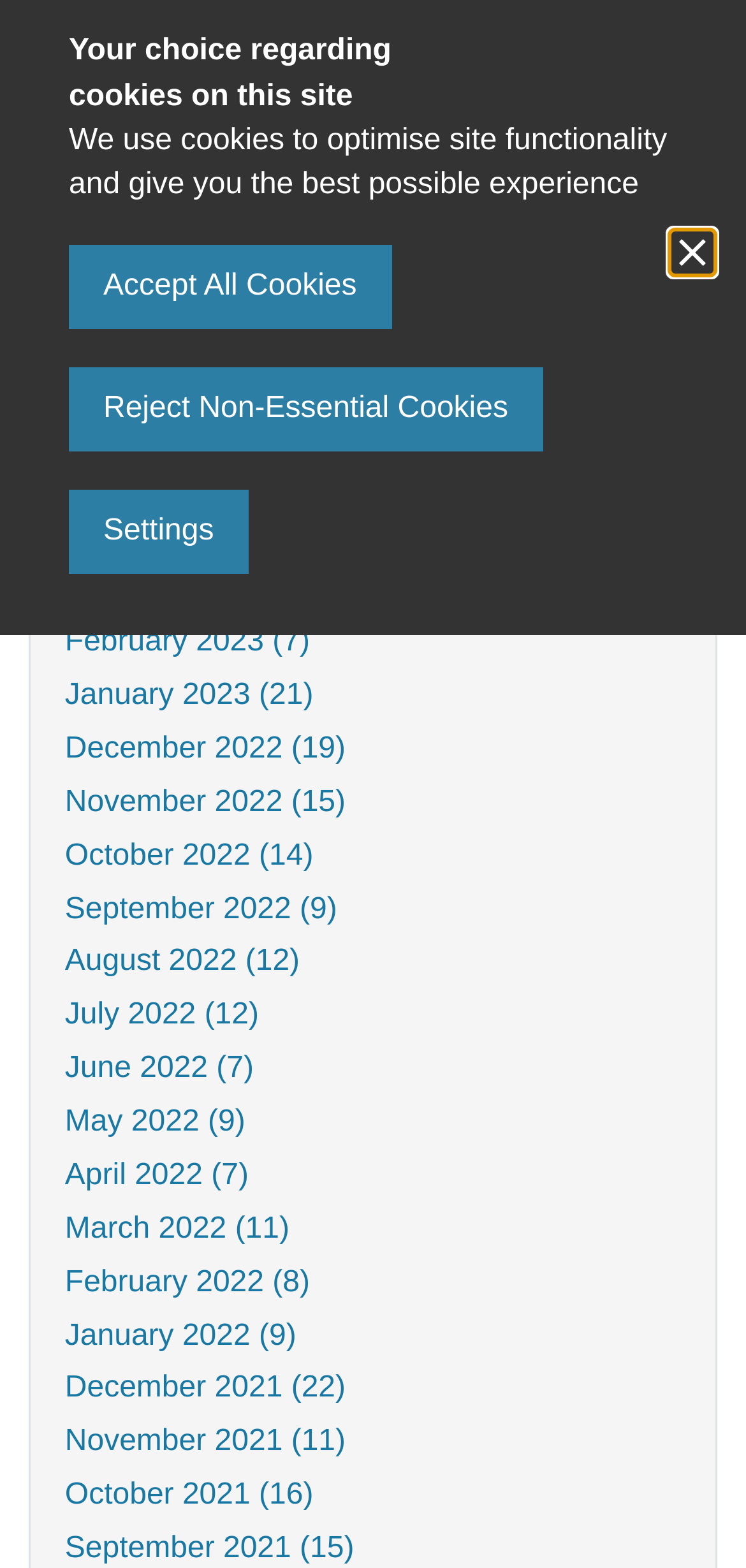Using the element description May 2023 (7), predict the bounding box coordinates for the UI element. Provide the coordinates in (top-left x, top-left y, bottom-right x, bottom-right y) format with values ranging from 0 to 1.

[0.082, 0.291, 0.918, 0.325]